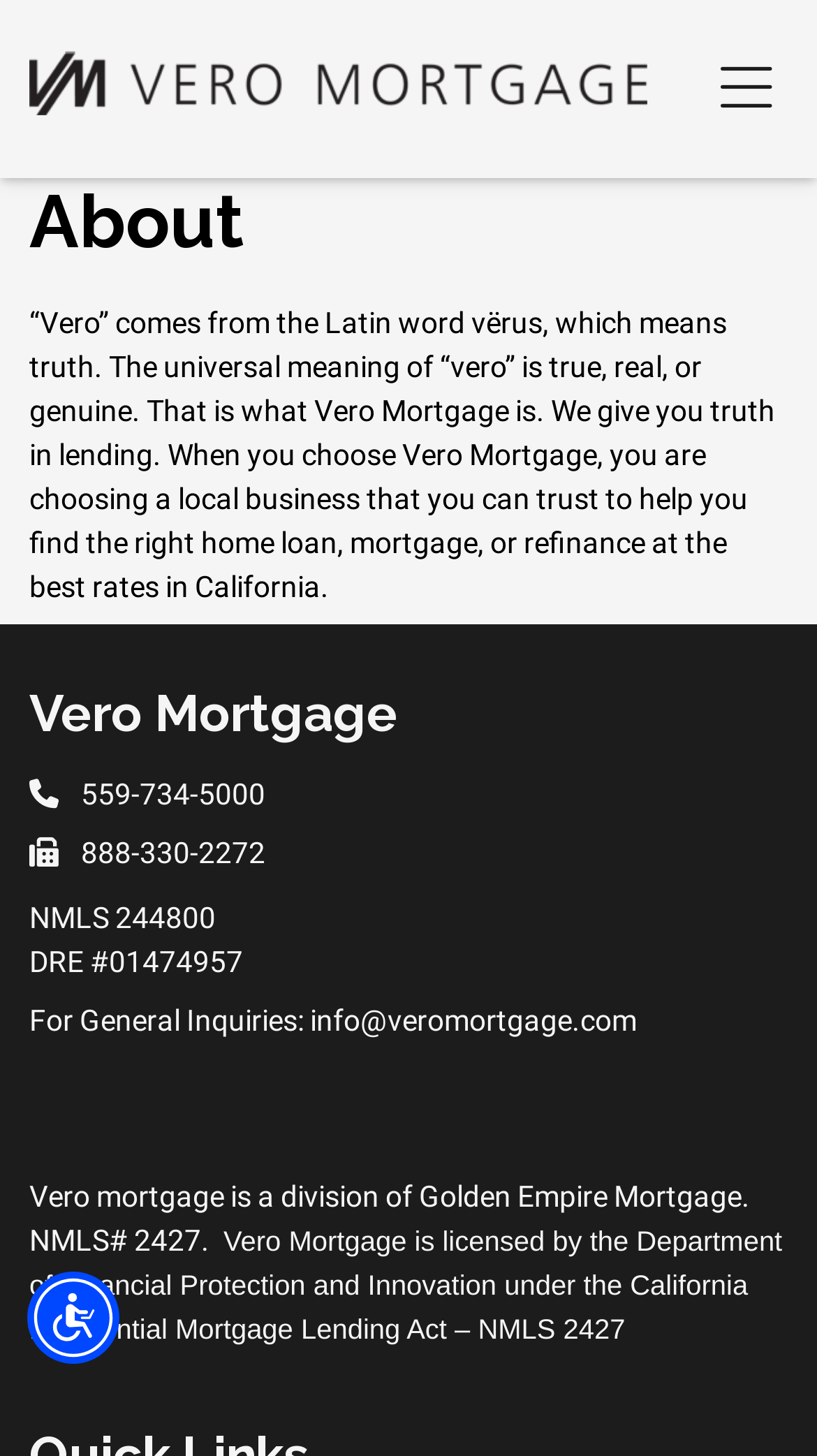What is the company behind Vero Mortgage?
Please answer the question with a detailed response using the information from the screenshot.

The webpage mentions that Vero Mortgage is a division of Golden Empire Mortgage.